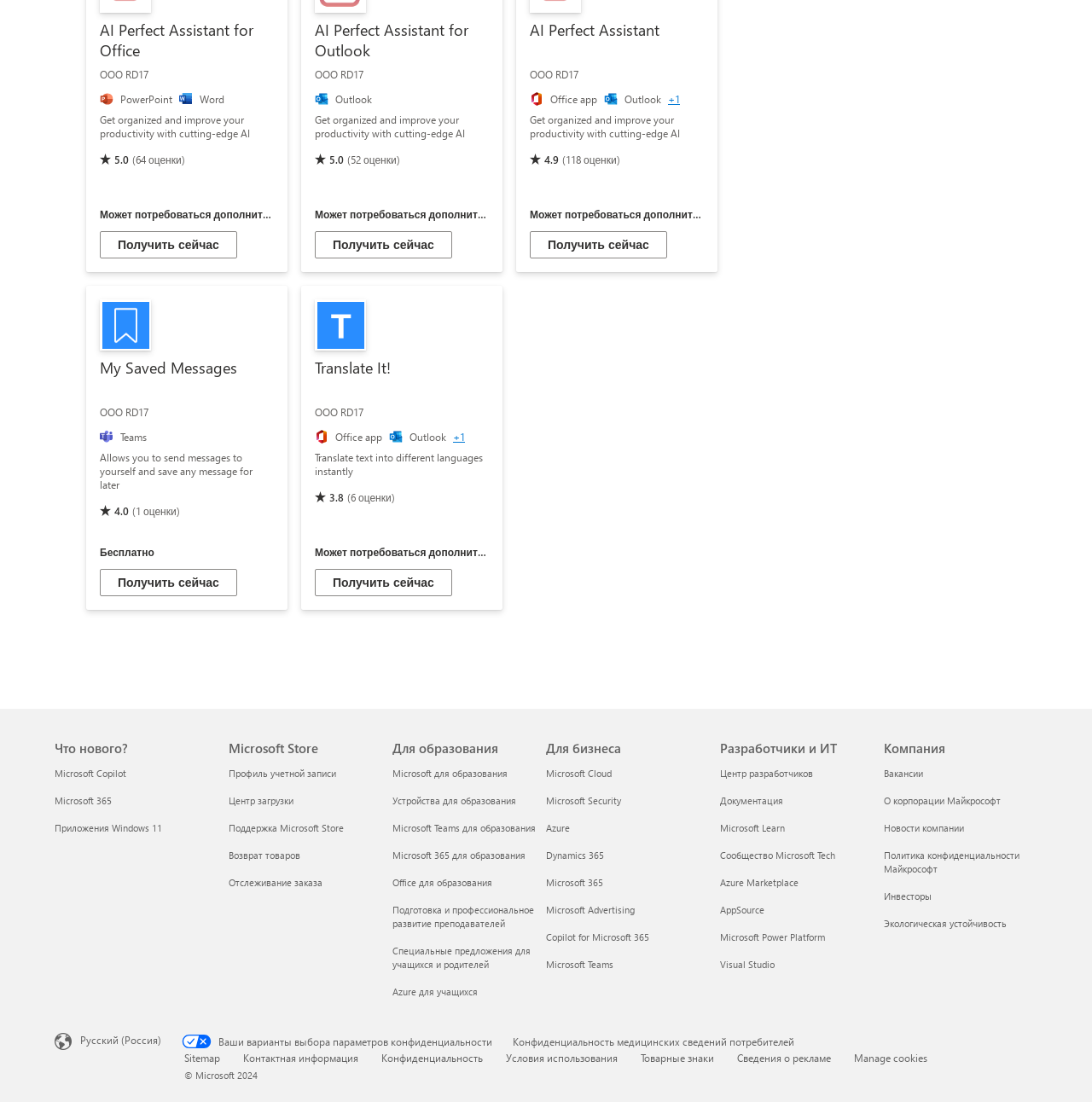Highlight the bounding box coordinates of the region I should click on to meet the following instruction: "View Microsoft Copilot news".

[0.05, 0.696, 0.116, 0.707]